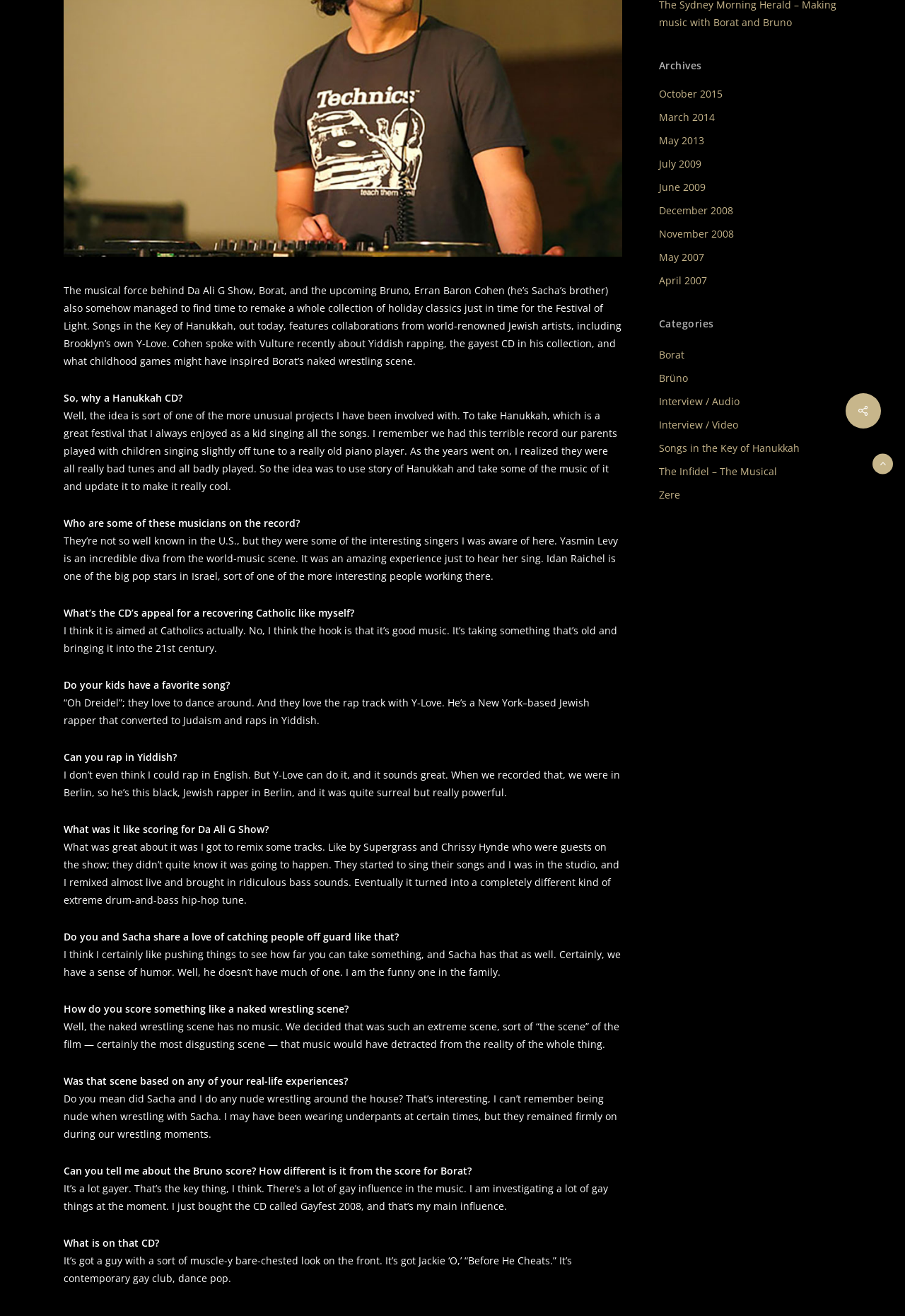Identify the bounding box of the UI element described as follows: "Interview / Audio". Provide the coordinates as four float numbers in the range of 0 to 1 [left, top, right, bottom].

[0.728, 0.298, 0.93, 0.312]